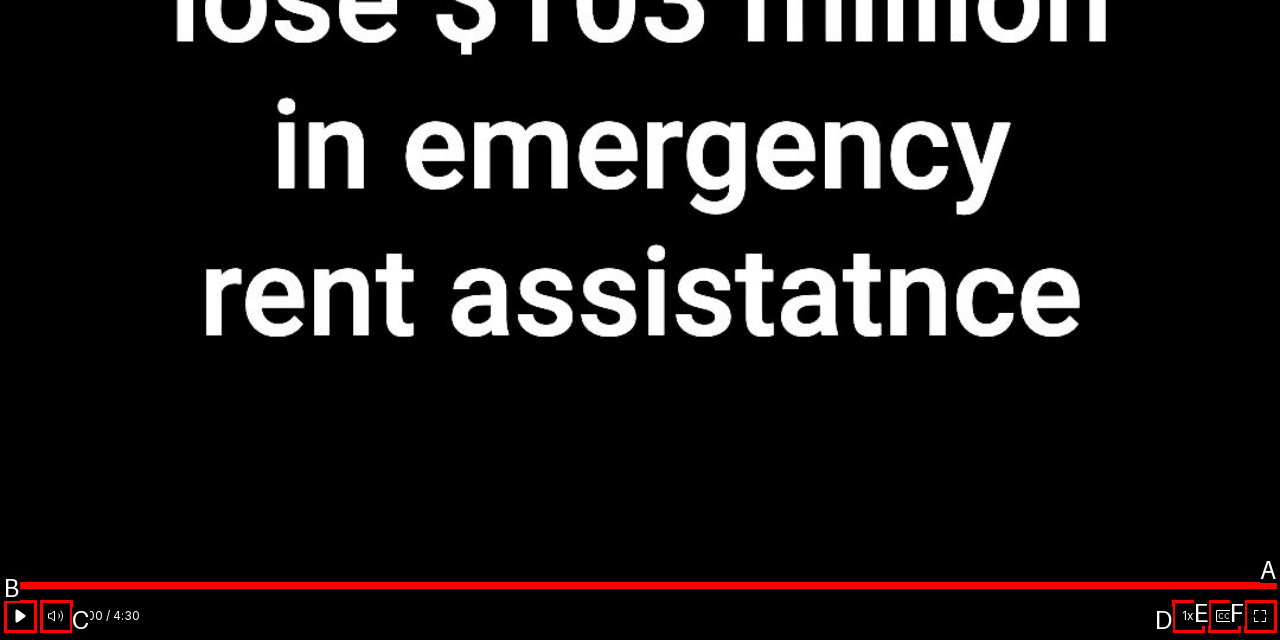Select the letter that aligns with the description: aria-label="Subtitles (c)". Answer with the letter of the selected option directly.

E